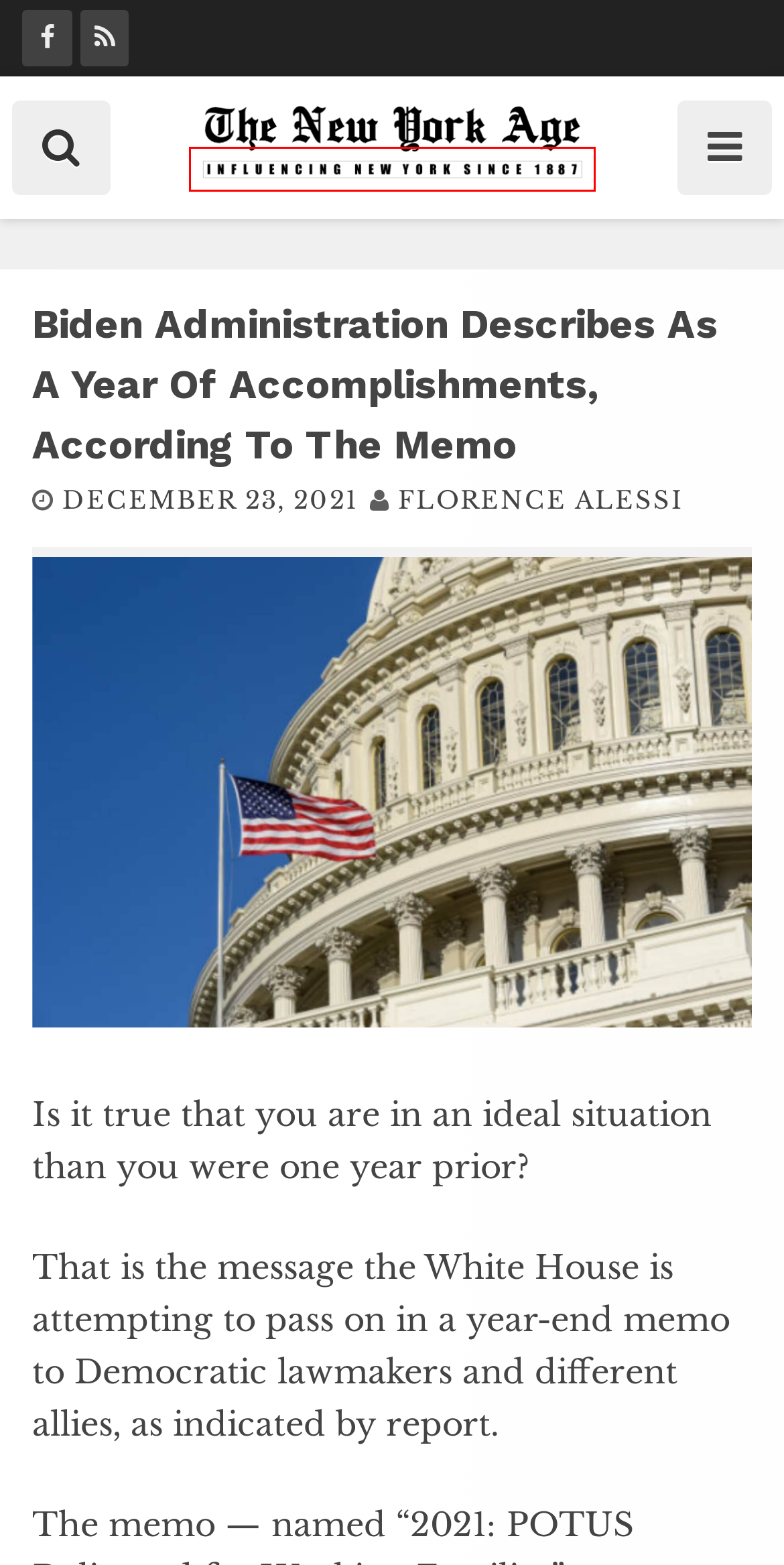You have a screenshot of a webpage with a red bounding box highlighting a UI element. Your task is to select the best webpage description that corresponds to the new webpage after clicking the element. Here are the descriptions:
A. The New York Age Newspaper – Influencing New York Since 1887
B. World – The New York Age Newspaper
C. Sports – The New York Age Newspaper
D. Health – The New York Age Newspaper
E. Music – The New York Age Newspaper
F. Education – The New York Age Newspaper
G. Florence Alessi – The New York Age Newspaper
H. Covid-19 News & Updates – The New York Age Newspaper

A